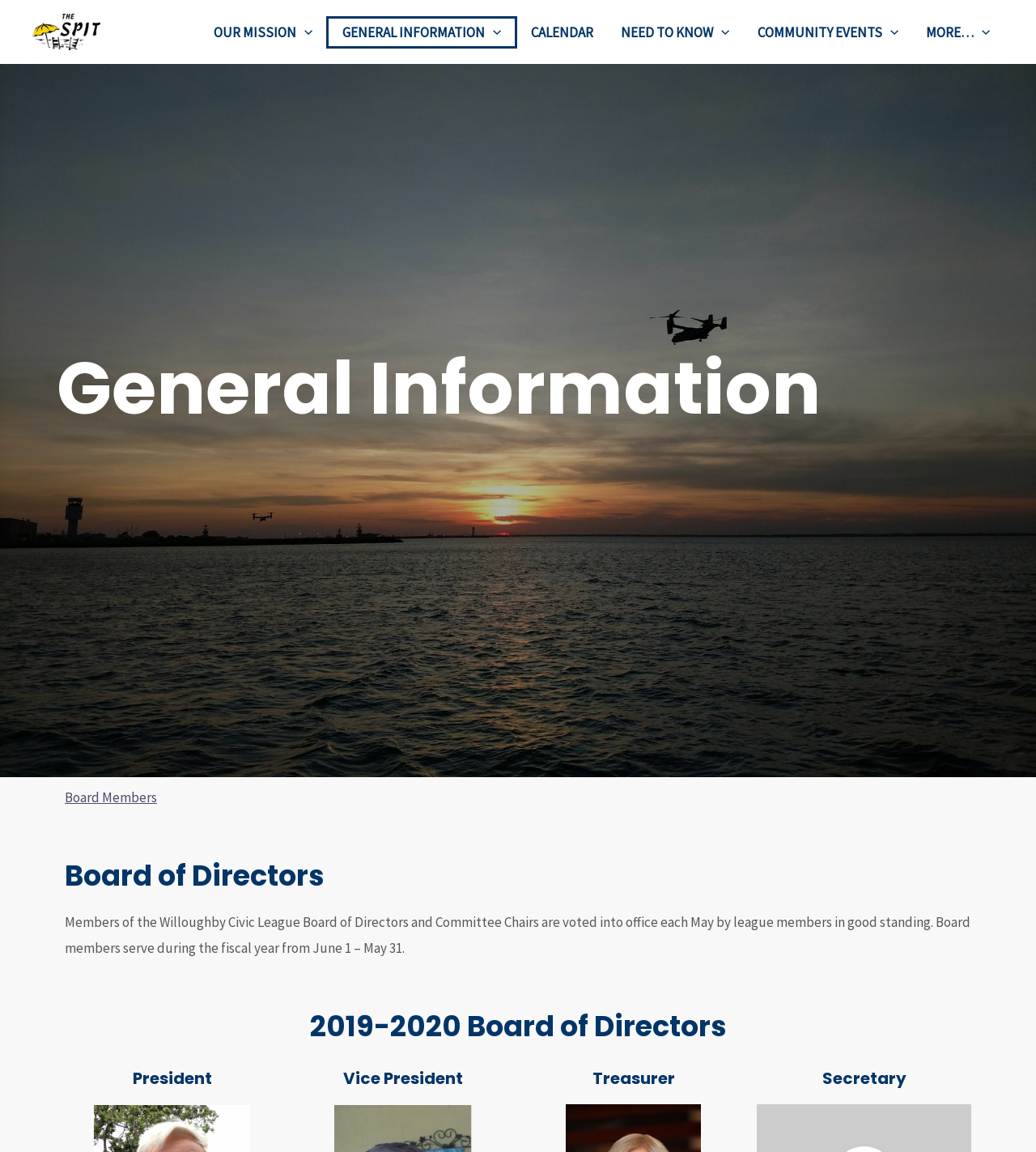Pinpoint the bounding box coordinates of the area that must be clicked to complete this instruction: "Read the Privacy Policy".

None